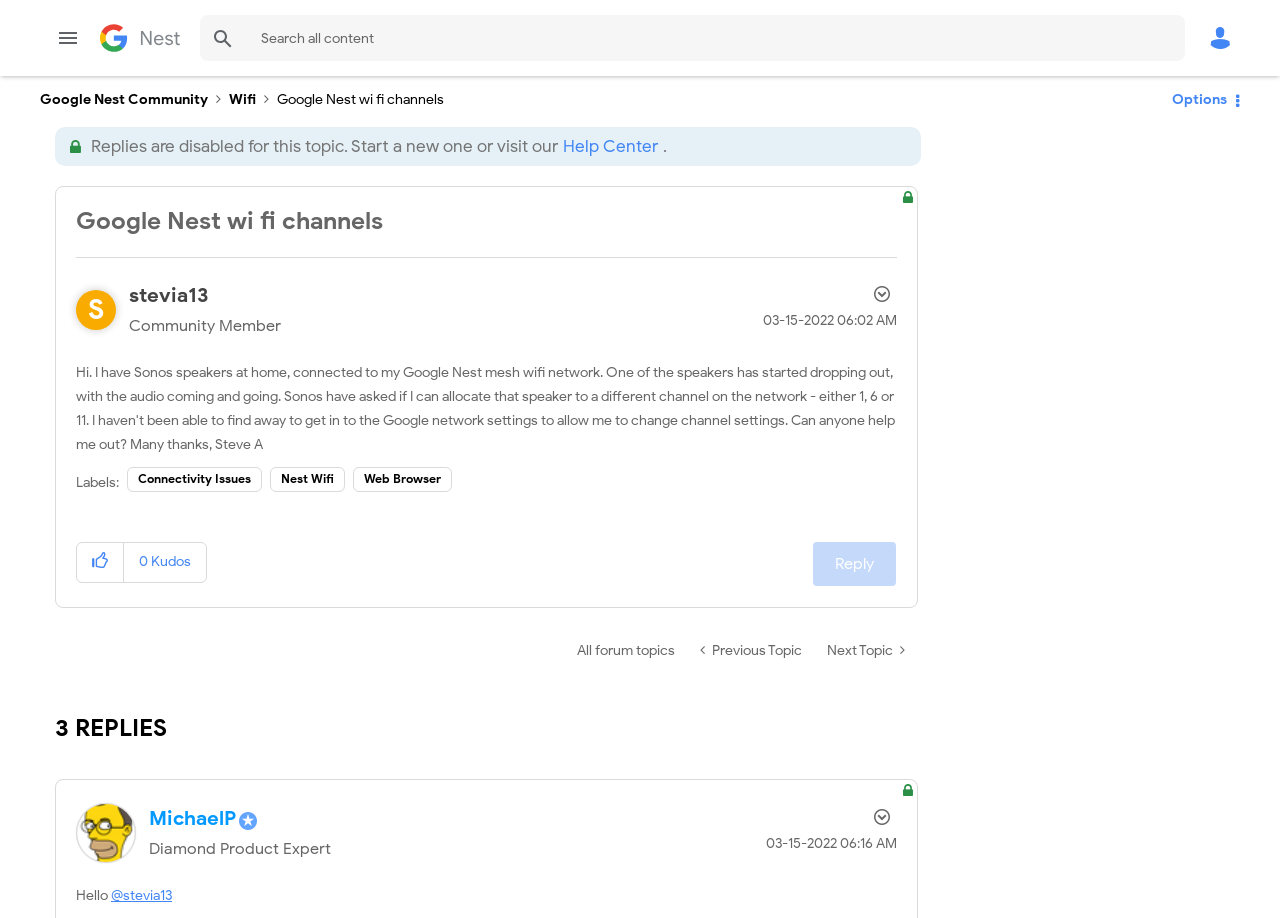Answer this question in one word or a short phrase: What is the topic of the current discussion?

Google Nest wi fi channels